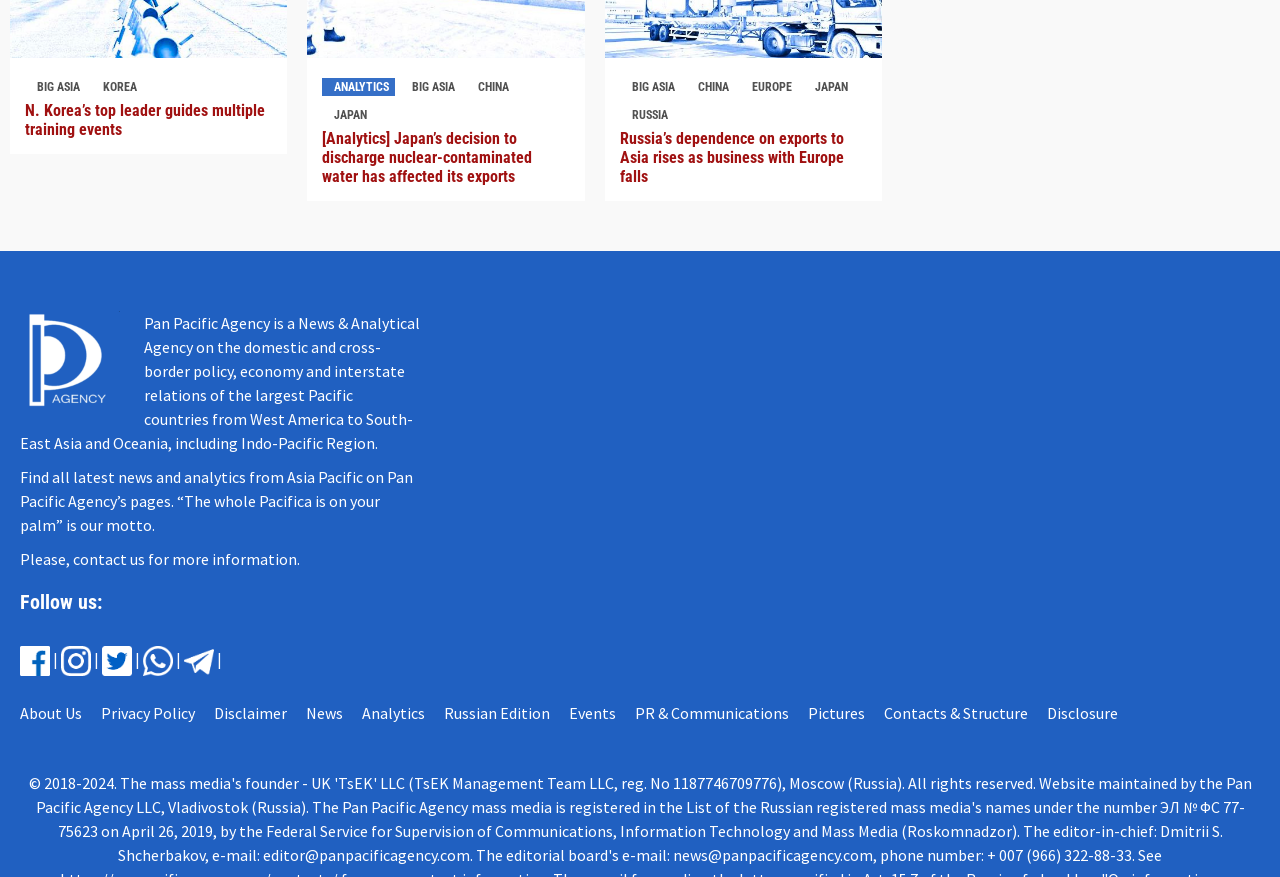Please give the bounding box coordinates of the area that should be clicked to fulfill the following instruction: "Read about 'N. Korea’s top leader guides multiple training events'". The coordinates should be in the format of four float numbers from 0 to 1, i.e., [left, top, right, bottom].

[0.02, 0.115, 0.213, 0.158]